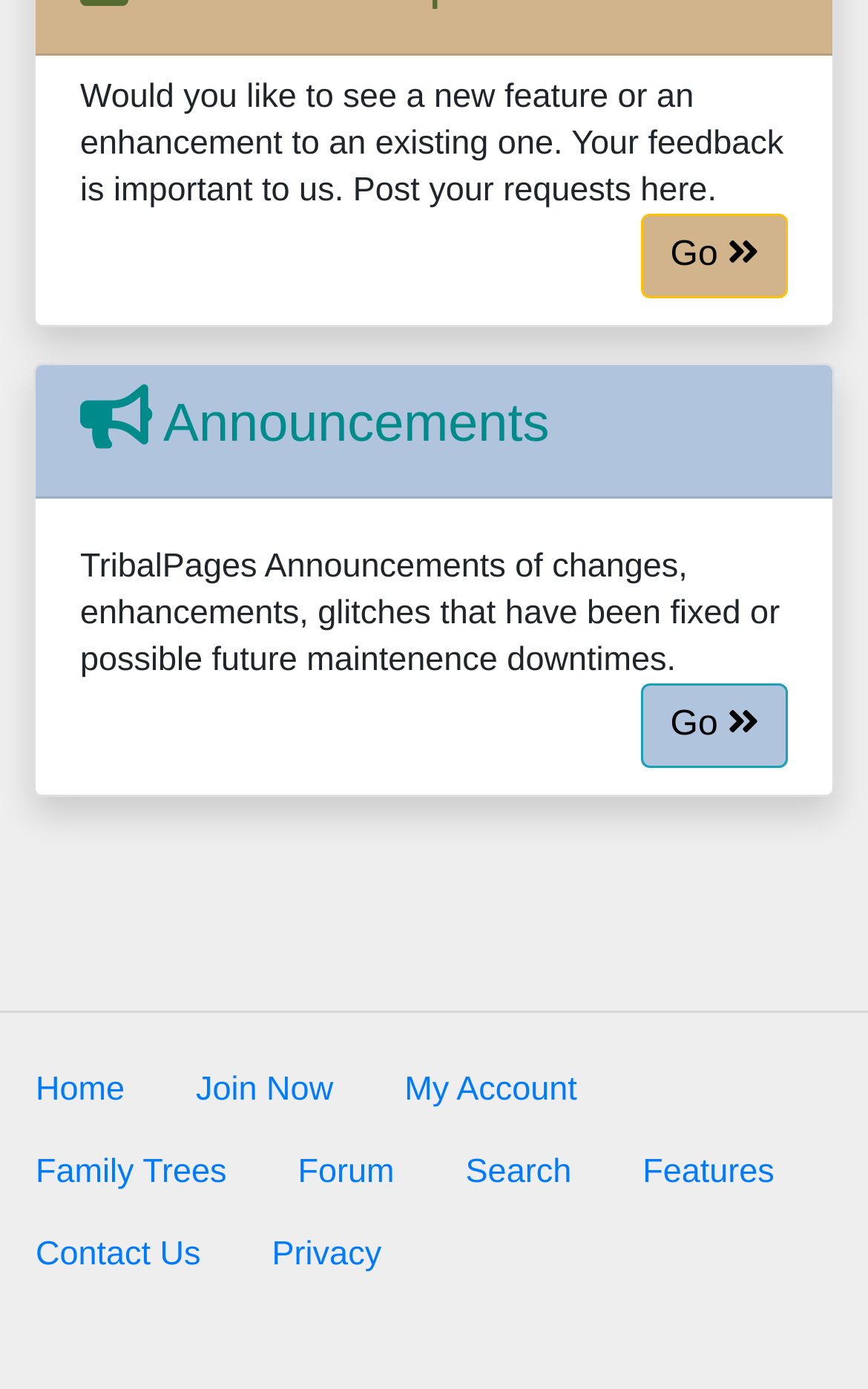Provide the bounding box coordinates for the specified HTML element described in this description: "Go". The coordinates should be four float numbers ranging from 0 to 1, in the format [left, top, right, bottom].

[0.739, 0.154, 0.908, 0.215]